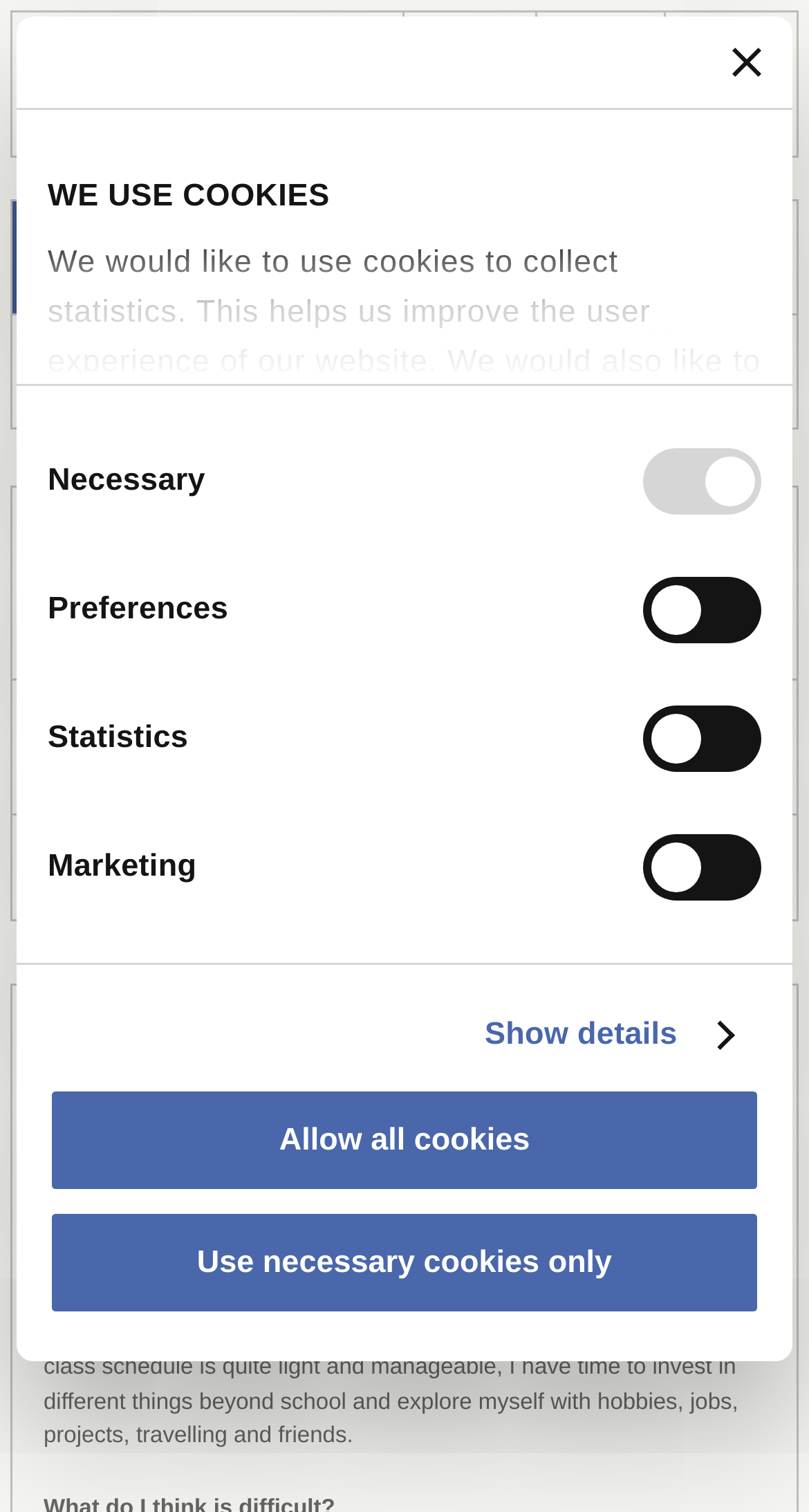Provide the bounding box coordinates of the HTML element this sentence describes: "Allow all cookies". The bounding box coordinates consist of four float numbers between 0 and 1, i.e., [left, top, right, bottom].

[0.059, 0.719, 0.941, 0.789]